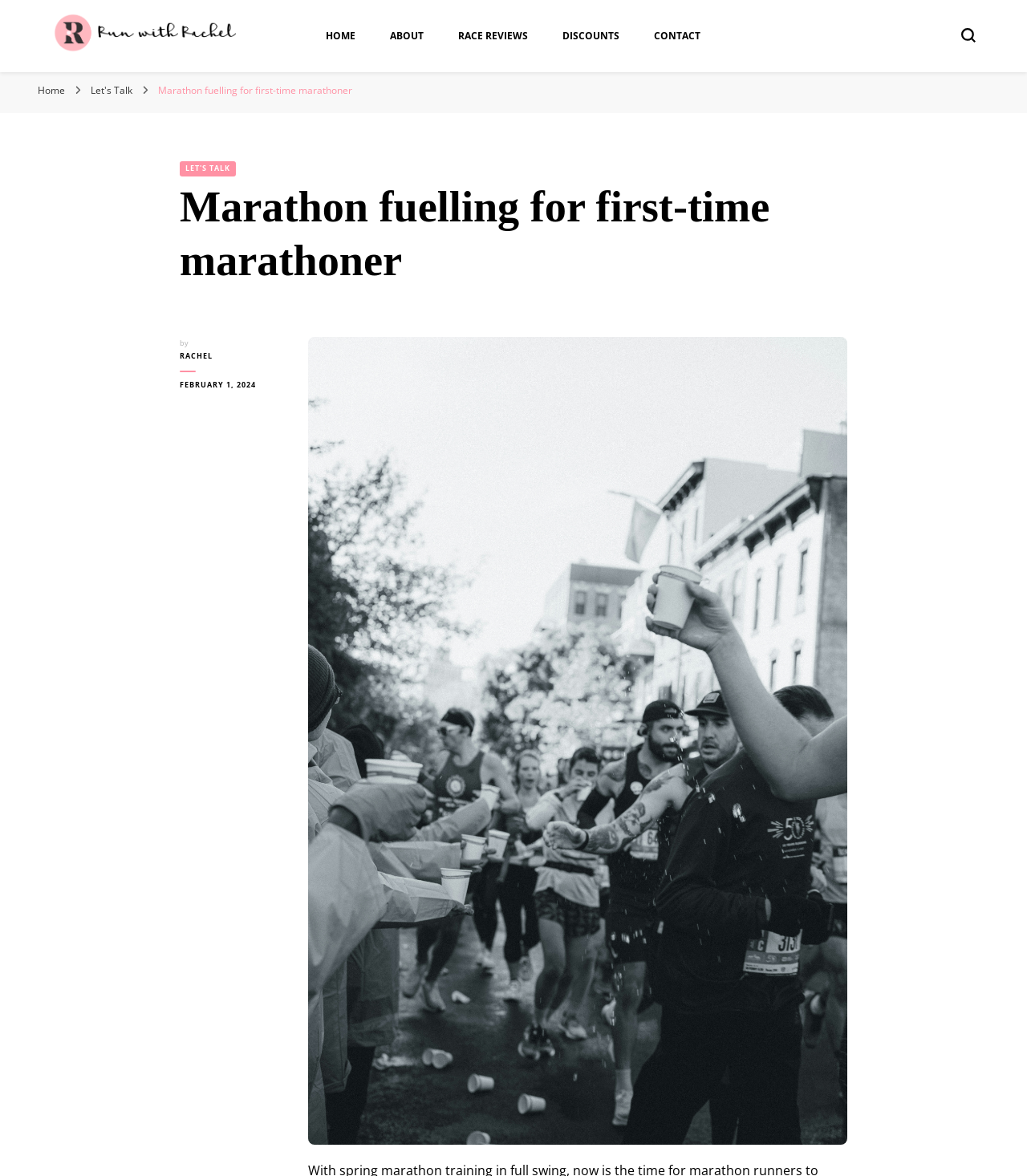Please find the bounding box coordinates of the clickable region needed to complete the following instruction: "contact the author". The bounding box coordinates must consist of four float numbers between 0 and 1, i.e., [left, top, right, bottom].

[0.637, 0.025, 0.682, 0.036]